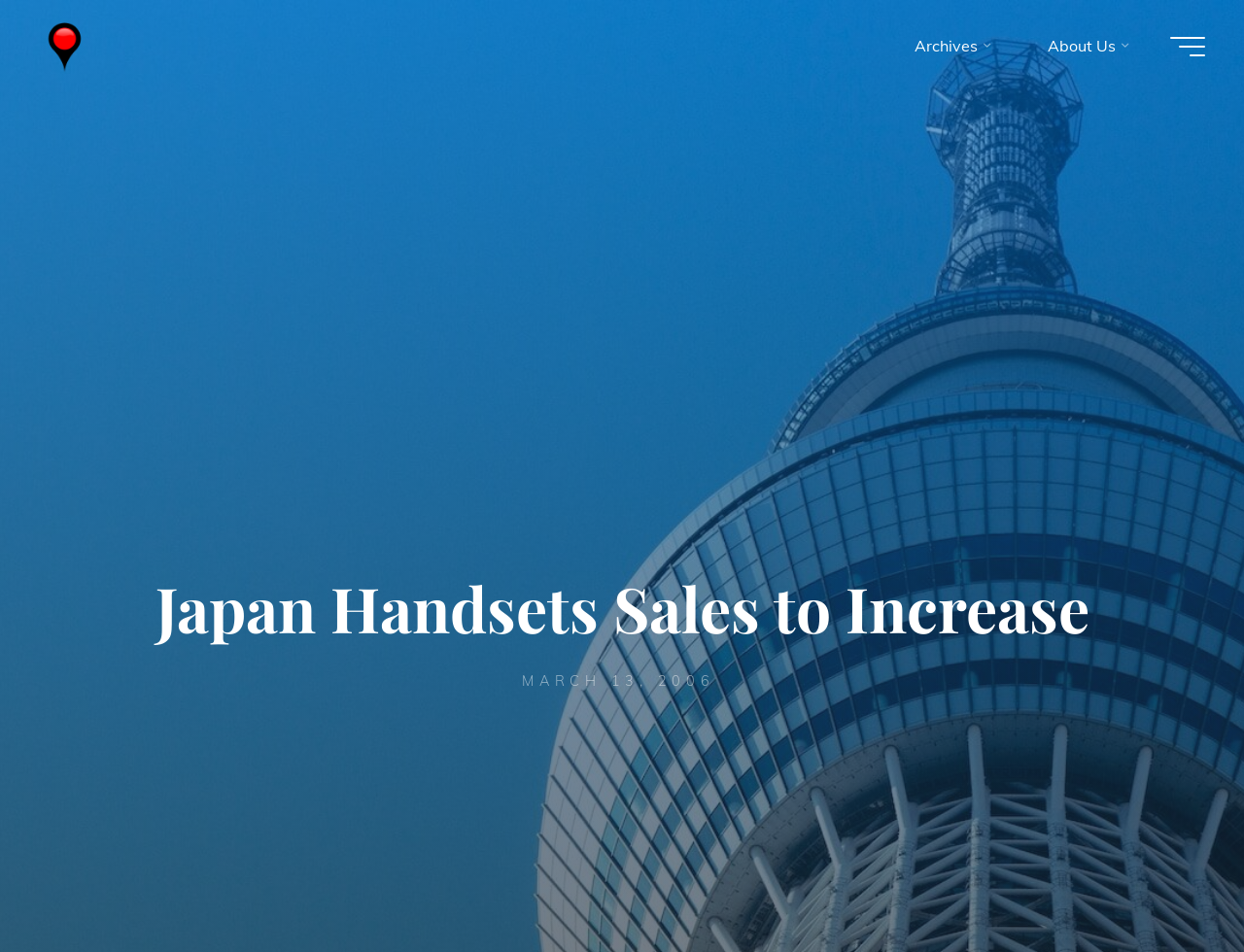What is the main topic of the webpage?
Look at the image and answer the question with a single word or phrase.

Japan Handsets Sales